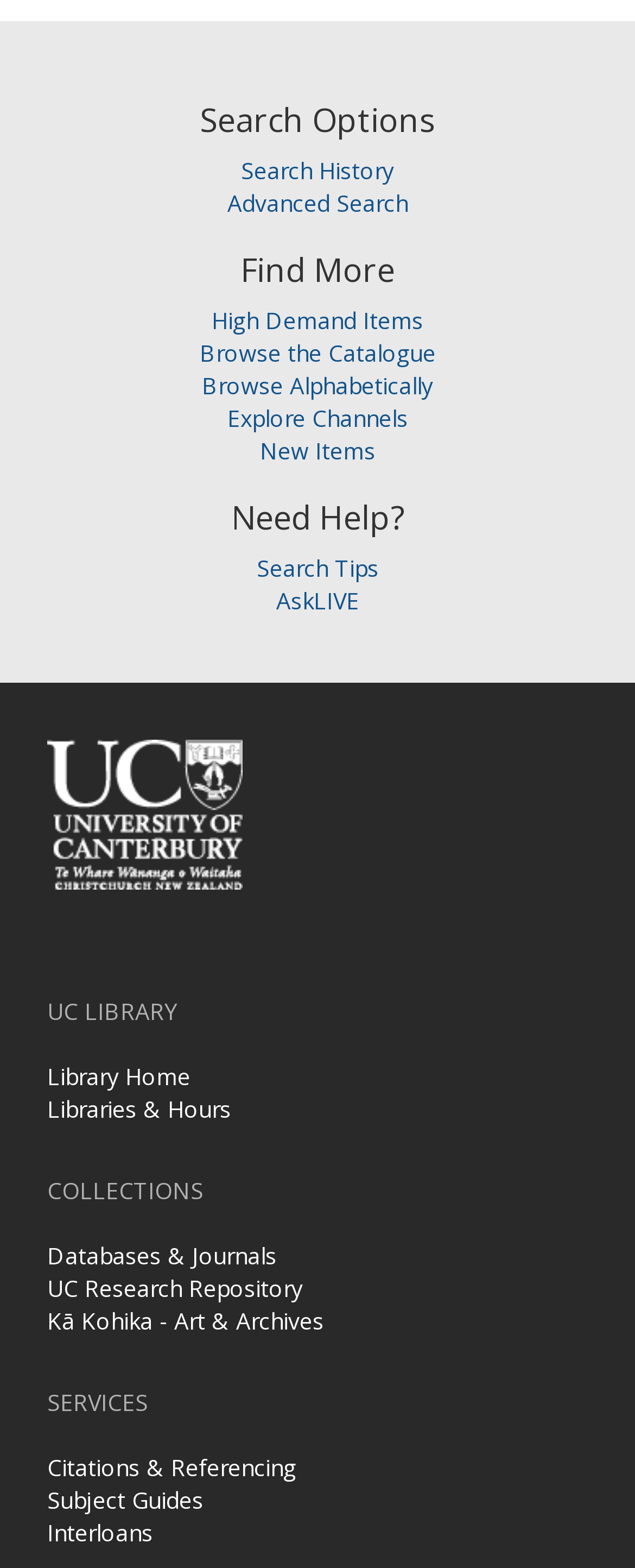Locate the bounding box coordinates of the segment that needs to be clicked to meet this instruction: "Browse the catalogue".

[0.314, 0.215, 0.686, 0.235]